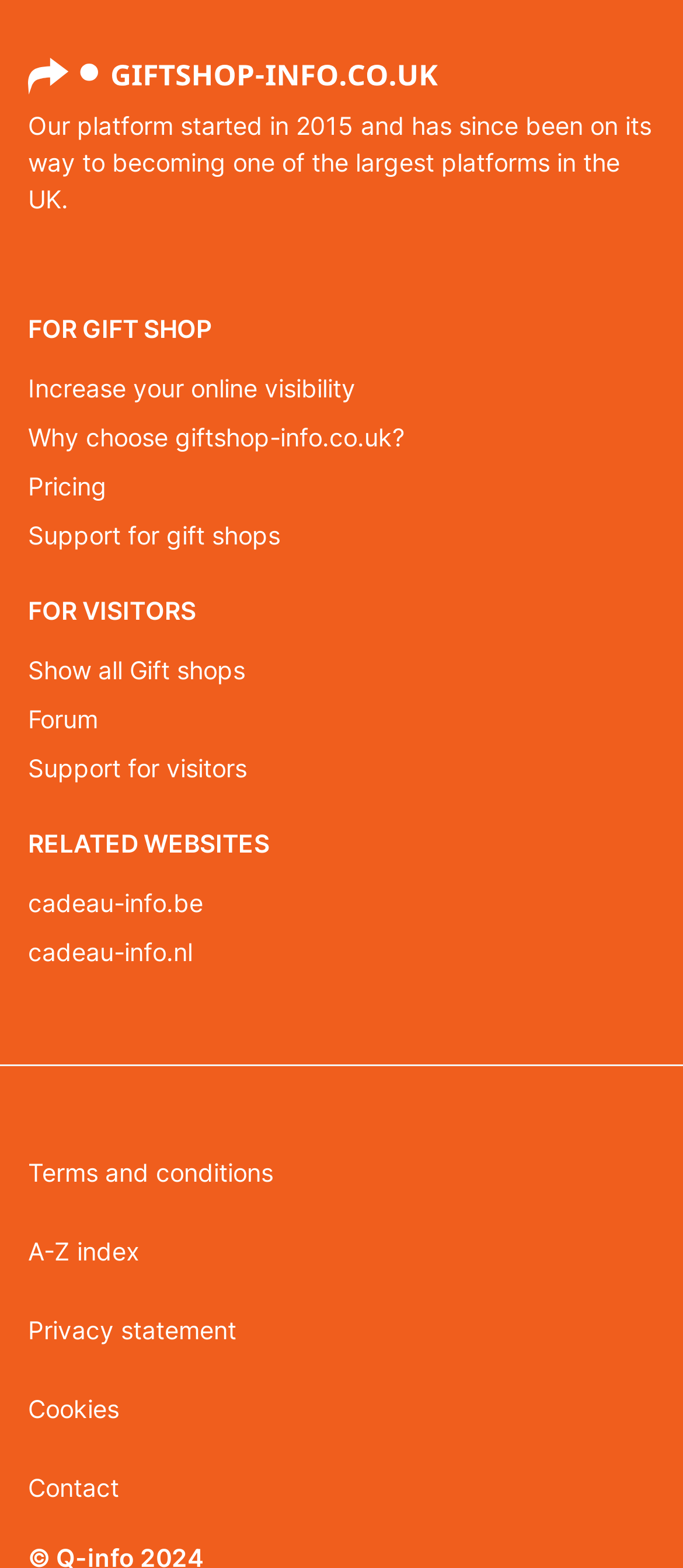With reference to the image, please provide a detailed answer to the following question: What is the year the platform started?

The answer can be found in the static text element which states 'Our platform started in 2015 and has since been on its way to becoming one of the largest platforms in the UK.'